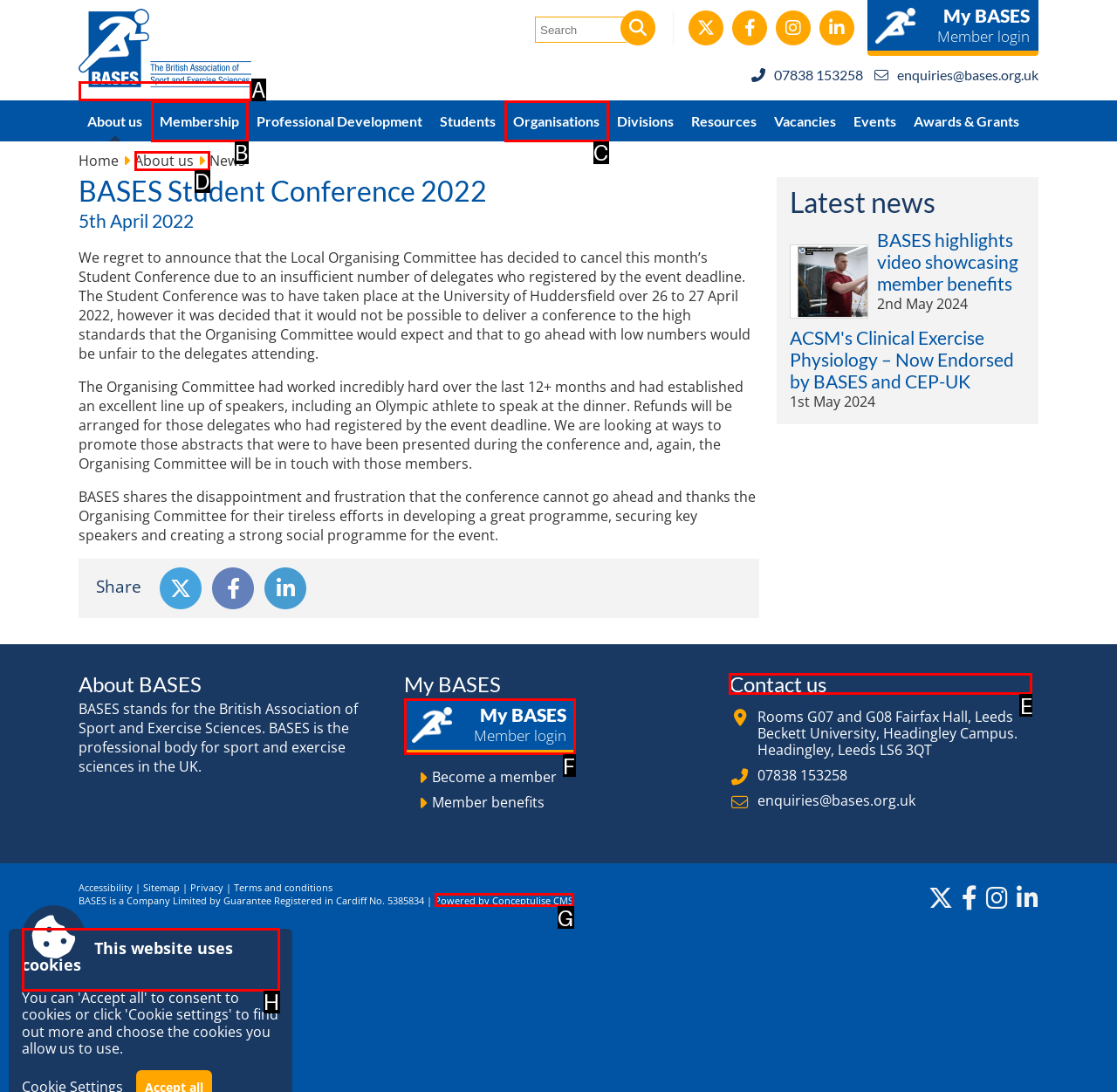Determine which HTML element to click to execute the following task: Contact BASES Answer with the letter of the selected option.

E